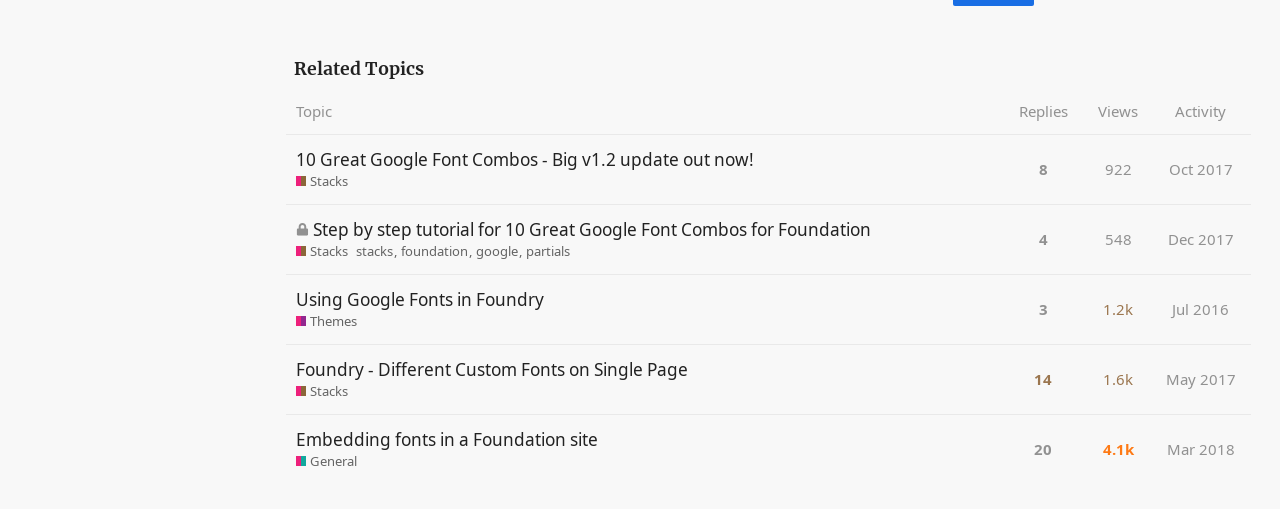Determine the bounding box coordinates of the clickable area required to perform the following instruction: "Filter by 'foundation'". The coordinates should be represented as four float numbers between 0 and 1: [left, top, right, bottom].

[0.313, 0.476, 0.372, 0.512]